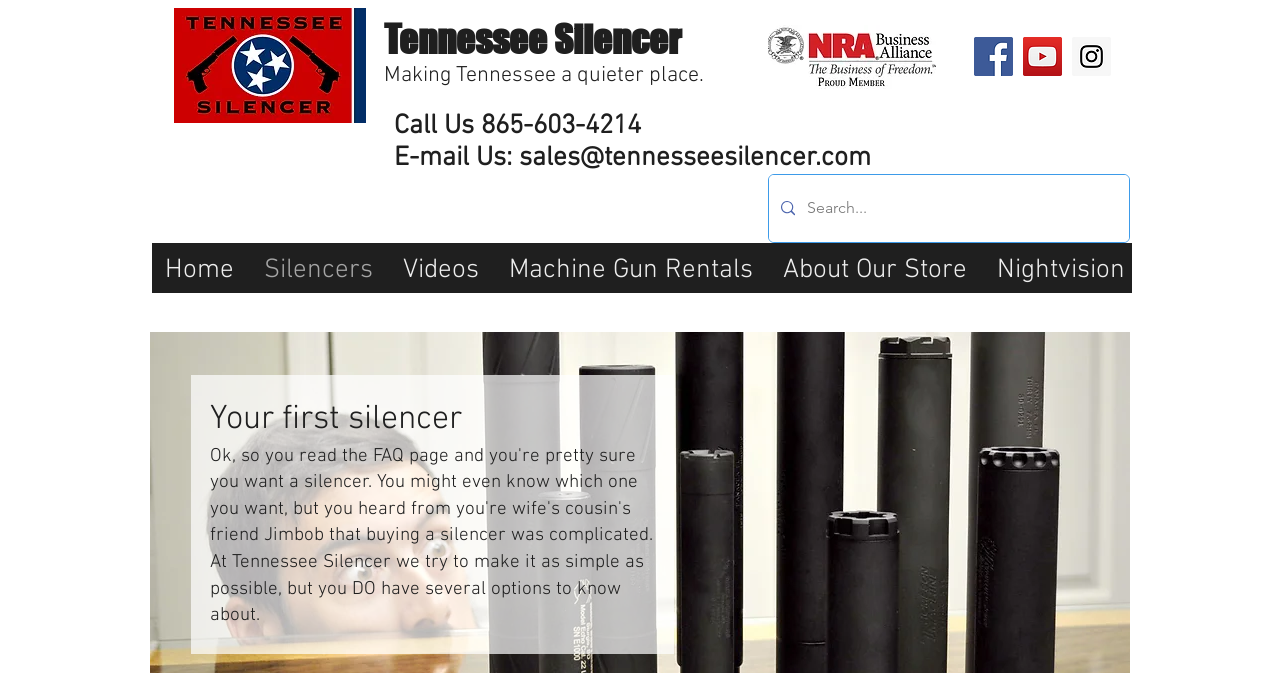What is the email address to contact?
Please give a detailed answer to the question using the information shown in the image.

I found the email address by looking at the link element with the content 'sales@tennesseesilencer.com' which is located below the 'E-mail Us:' text.